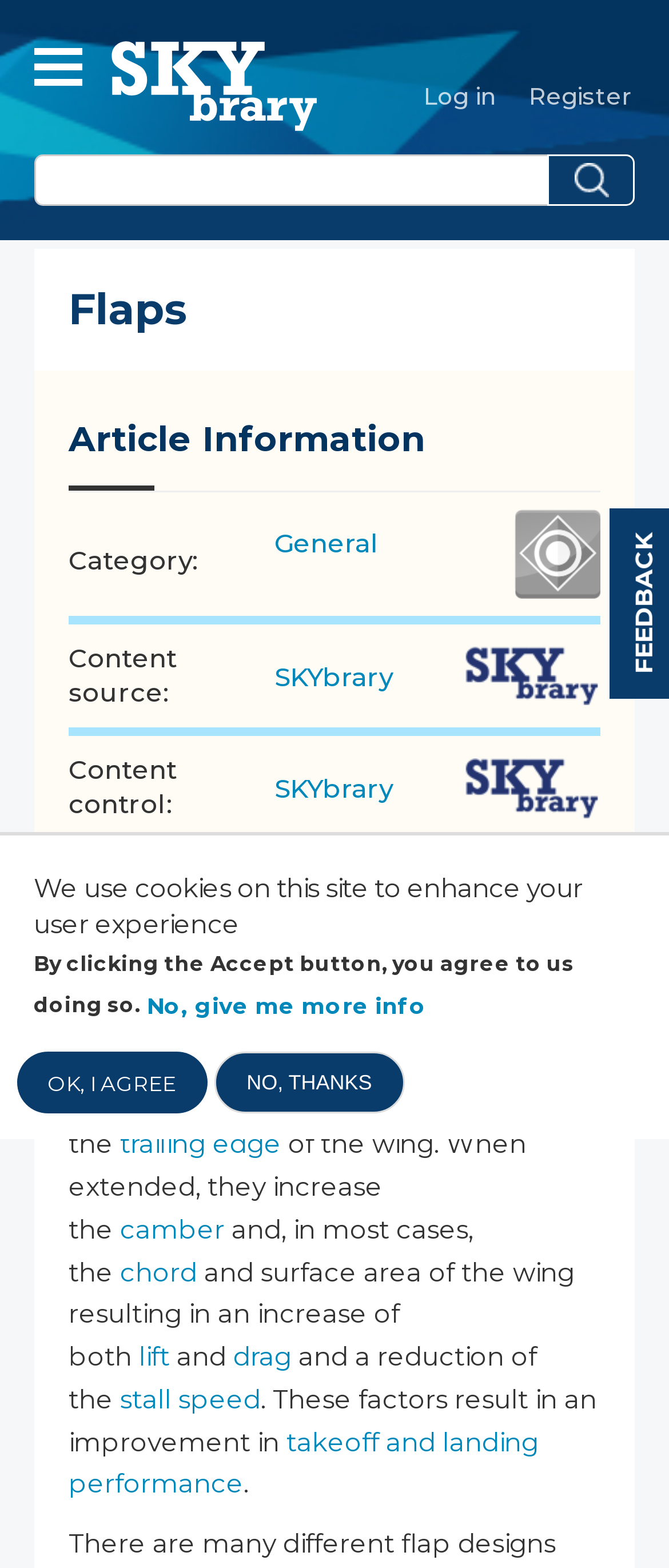Locate the bounding box coordinates of the element that needs to be clicked to carry out the instruction: "Search for something". The coordinates should be given as four float numbers ranging from 0 to 1, i.e., [left, top, right, bottom].

[0.0, 0.098, 1.0, 0.131]